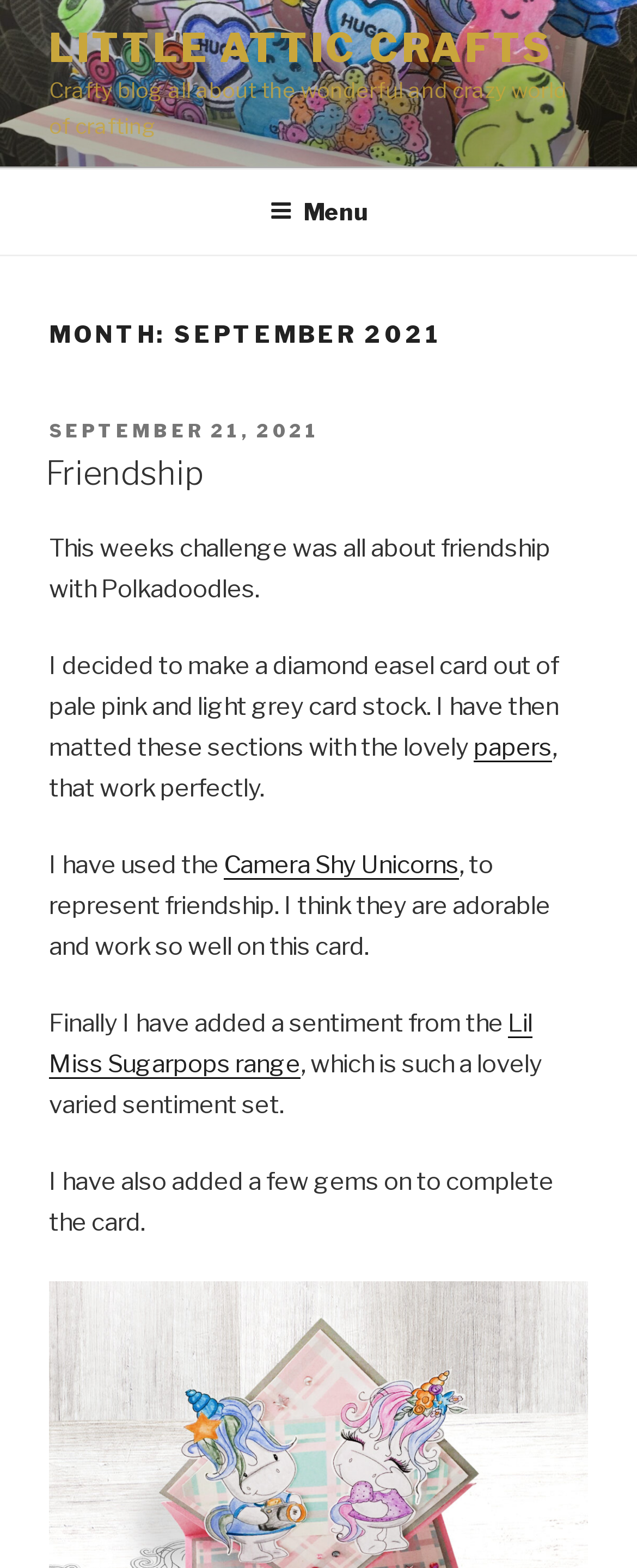Identify and provide the text of the main header on the webpage.

MONTH: SEPTEMBER 2021